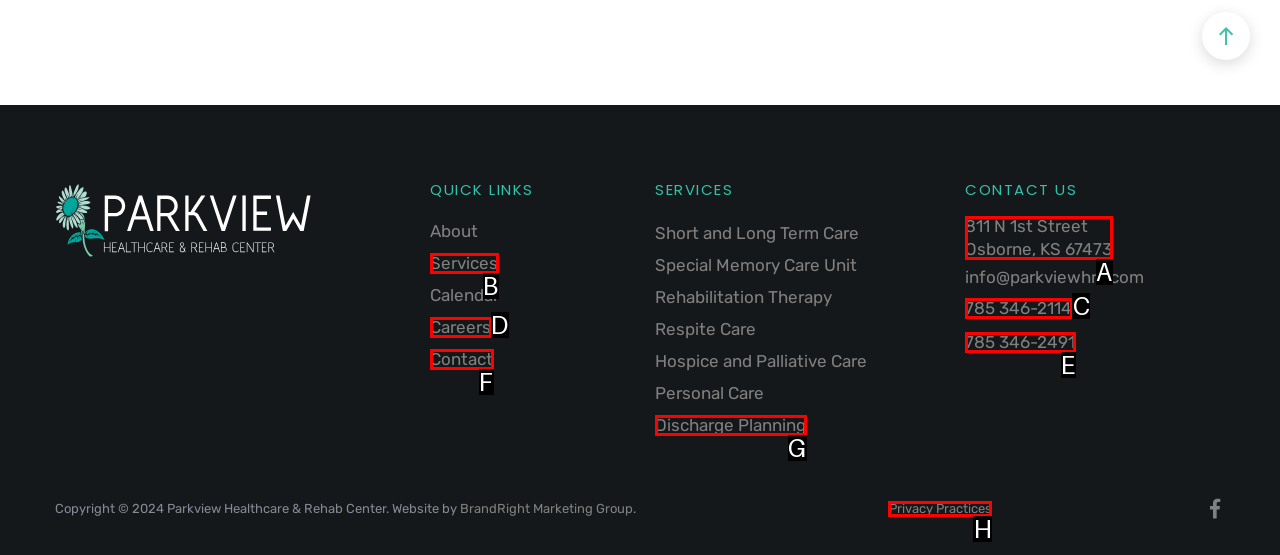Which option should you click on to fulfill this task: Contact via 785 346-2114? Answer with the letter of the correct choice.

C